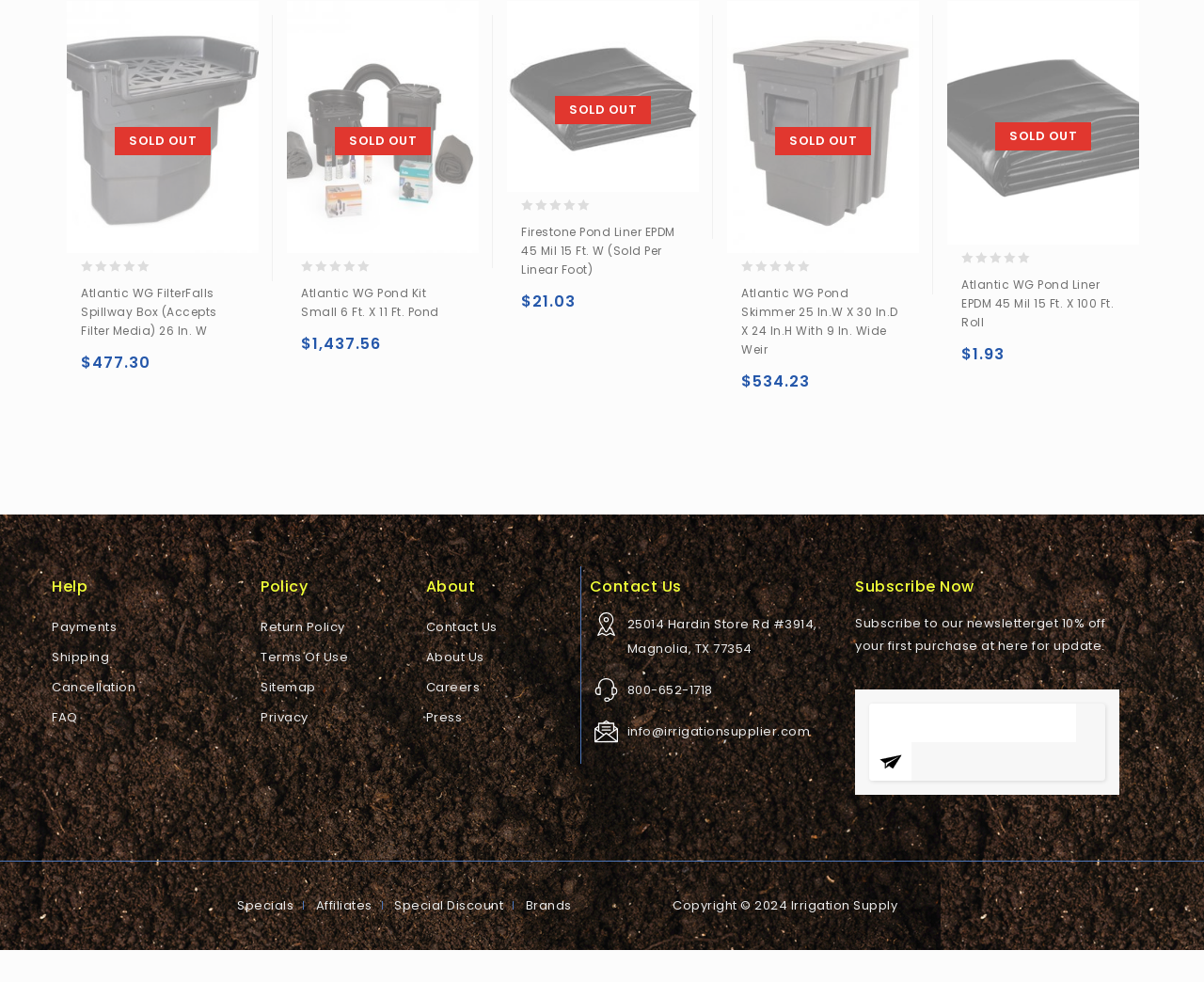Identify the bounding box coordinates of the clickable section necessary to follow the following instruction: "Contact Us through email". The coordinates should be presented as four float numbers from 0 to 1, i.e., [left, top, right, bottom].

[0.521, 0.736, 0.673, 0.754]